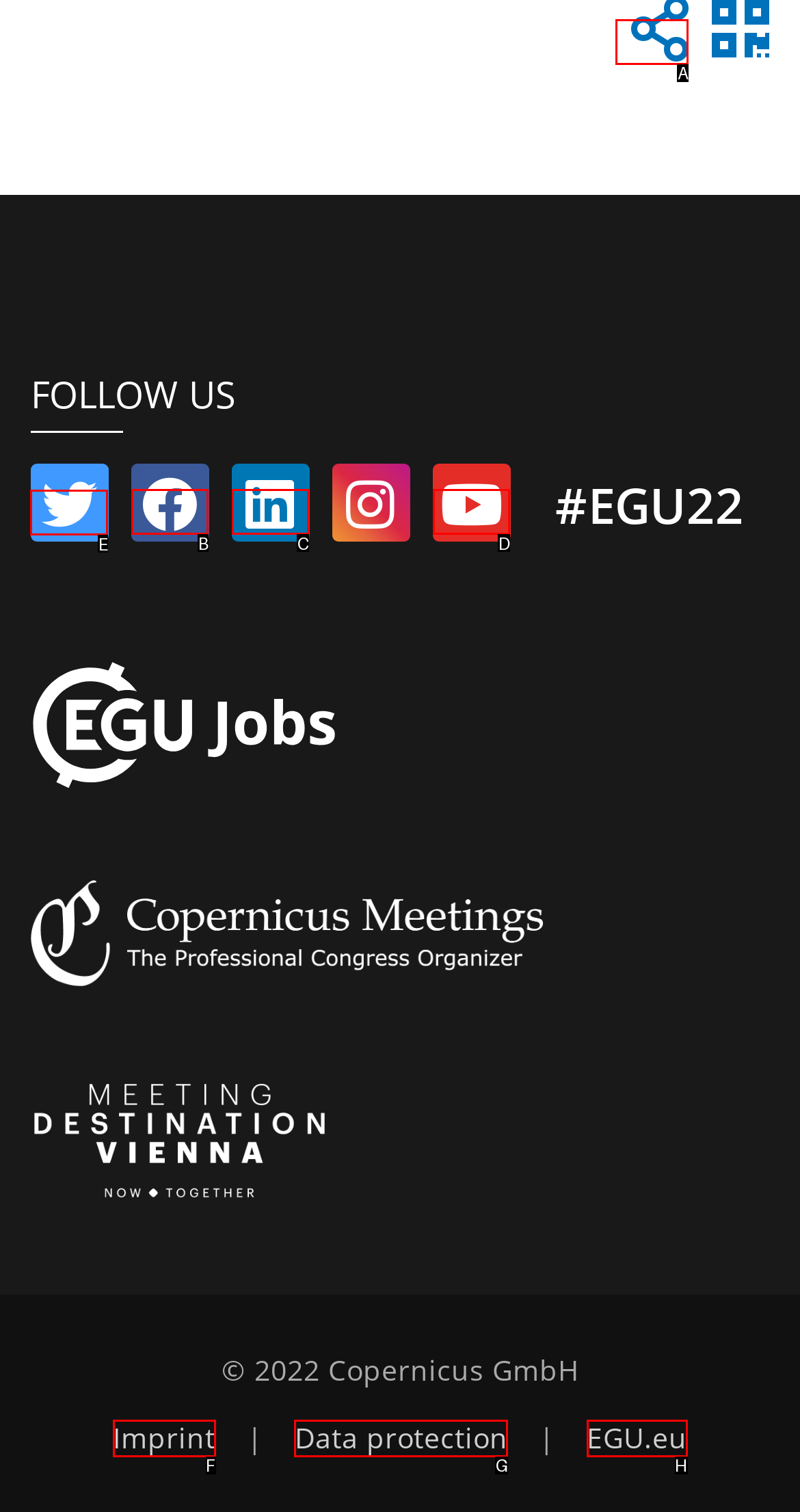Tell me which option I should click to complete the following task: Follow us on Facebook
Answer with the option's letter from the given choices directly.

E